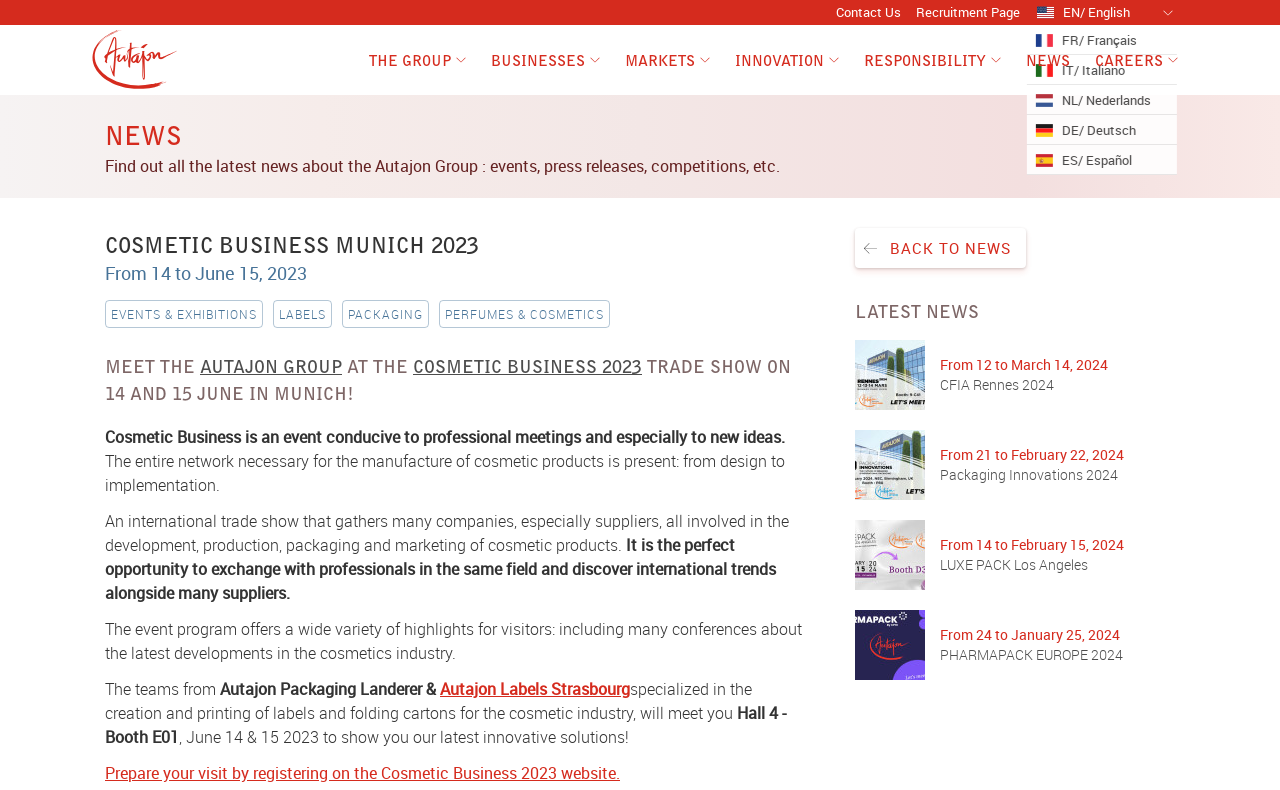Determine the bounding box coordinates of the clickable region to execute the instruction: "Meet Autajon Labels Strasbourg at the trade show". The coordinates should be four float numbers between 0 and 1, denoted as [left, top, right, bottom].

[0.344, 0.858, 0.492, 0.886]